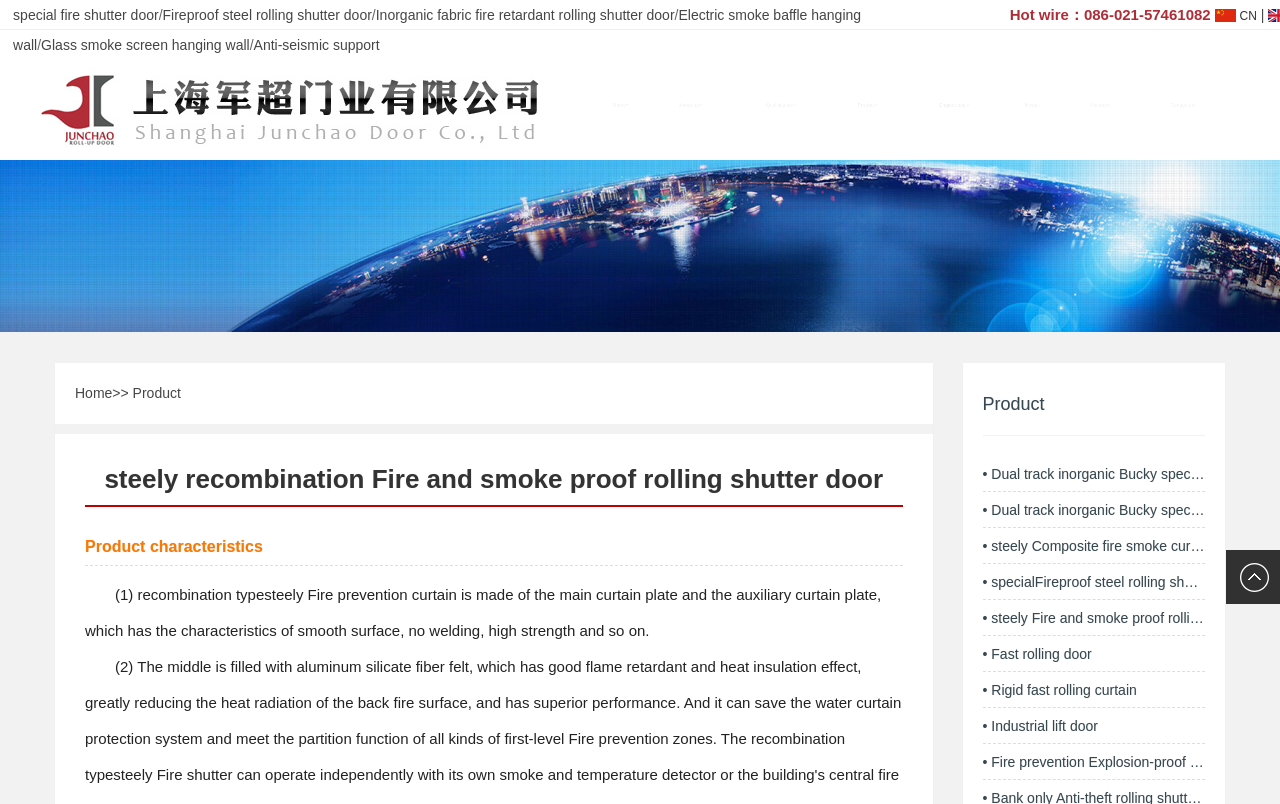What type of products does Shanghai JunchaoDoor Industry Co., LTD specialize in?
Look at the image and respond to the question as thoroughly as possible.

Based on the webpage, Shanghai JunchaoDoor Industry Co., LTD specializes in the production of special fire shutter doors, inorganic cloth flame retardant shutter doors, double track double curtain fire shutter doors, and folding fire shutter doors.